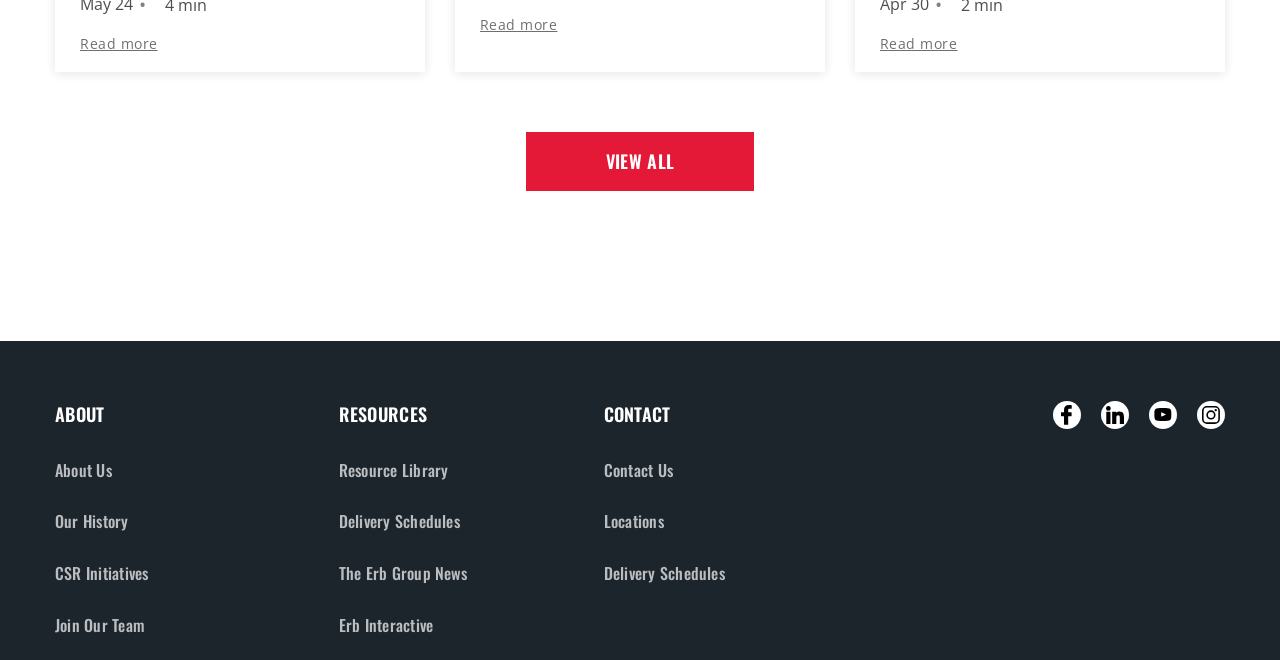Identify the bounding box coordinates for the region of the element that should be clicked to carry out the instruction: "Go to BRE Group homepage". The bounding box coordinates should be four float numbers between 0 and 1, i.e., [left, top, right, bottom].

None